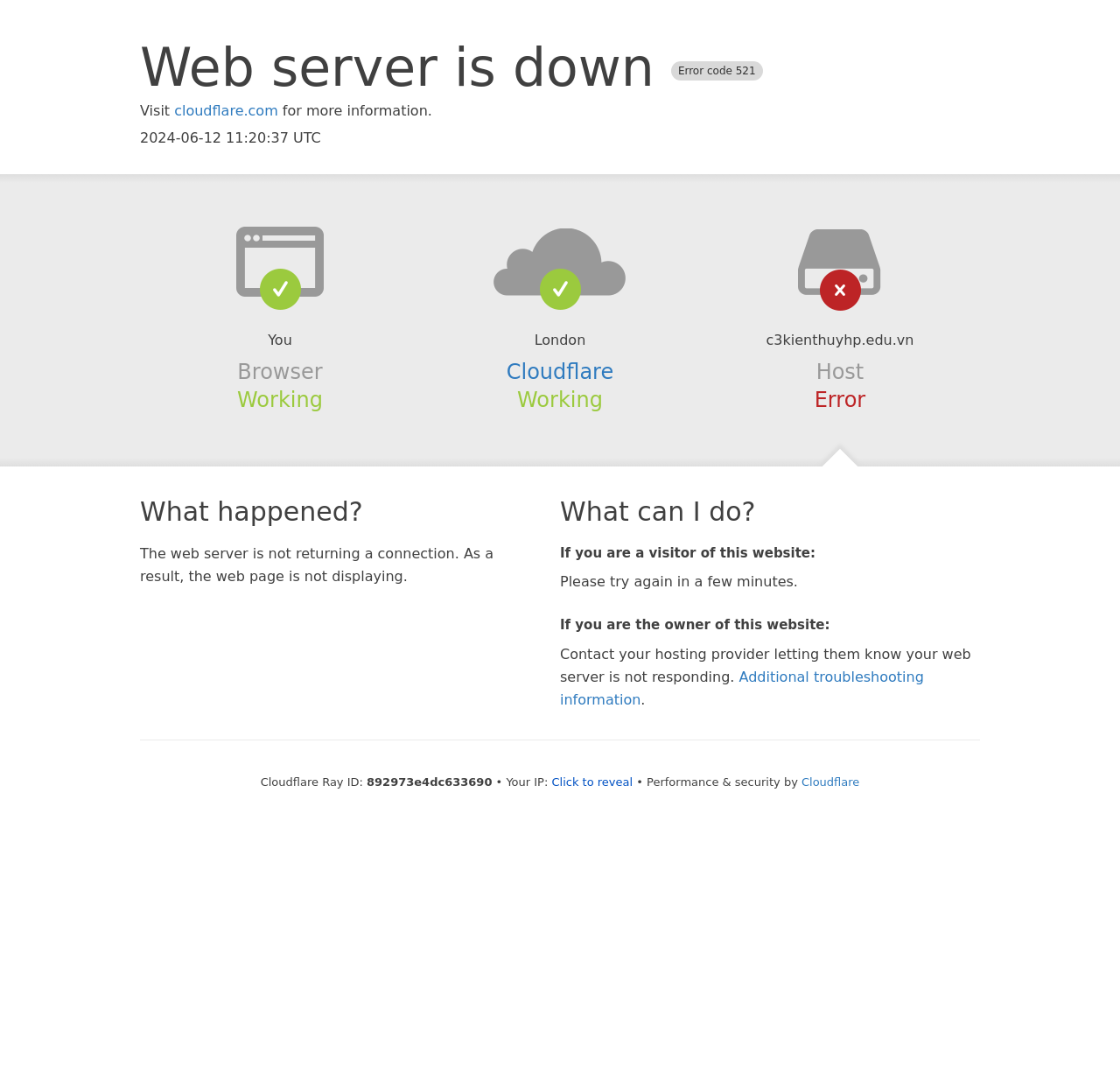Provide an in-depth caption for the contents of the webpage.

The webpage displays an error message indicating that the web server is down, with an error code of 521. At the top of the page, there is a heading that reads "Web server is down Error code 521". Below this heading, there is a link to cloudflare.com, accompanied by a brief message that says "Visit ... for more information." The current date and time, "2024-06-12 11:20:37 UTC", is also displayed.

On the left side of the page, there are several sections with headings, including "Browser", "Cloudflare", and "Host". Each section contains brief information about the status of these components, with "Working" or "Error" indicators.

In the middle of the page, there is a section that explains what happened, stating that the web server is not returning a connection, and as a result, the web page is not displaying. Below this, there are two sections that provide guidance on what to do next, one for visitors of the website and one for the website owner.

The visitor guidance section advises trying again in a few minutes, while the owner guidance section suggests contacting the hosting provider to report the issue. There is also a link to additional troubleshooting information.

At the bottom of the page, there is a section that displays technical information, including the Cloudflare Ray ID and the visitor's IP address, which can be revealed by clicking a button. The page is secured and optimized by Cloudflare, as indicated by a message at the very bottom.